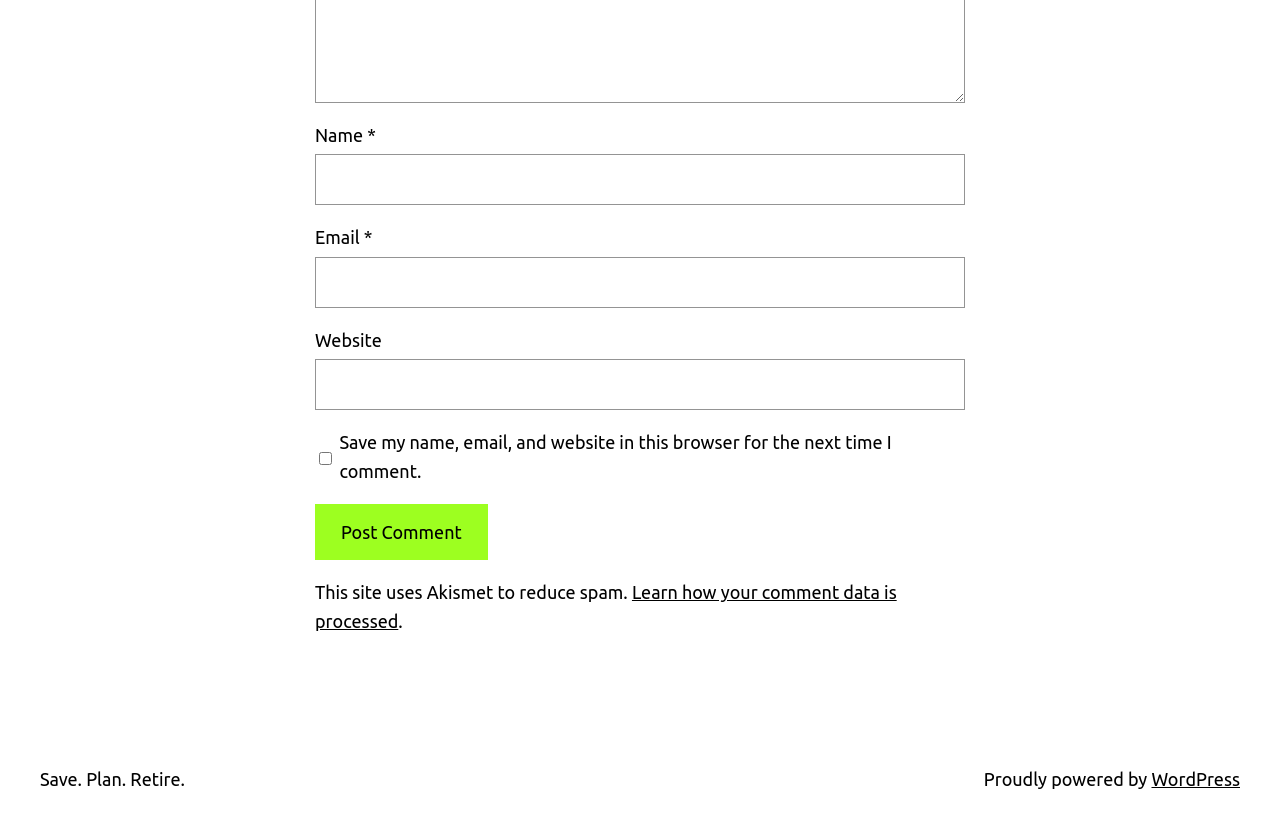Find the bounding box coordinates for the area that should be clicked to accomplish the instruction: "Click logo".

None